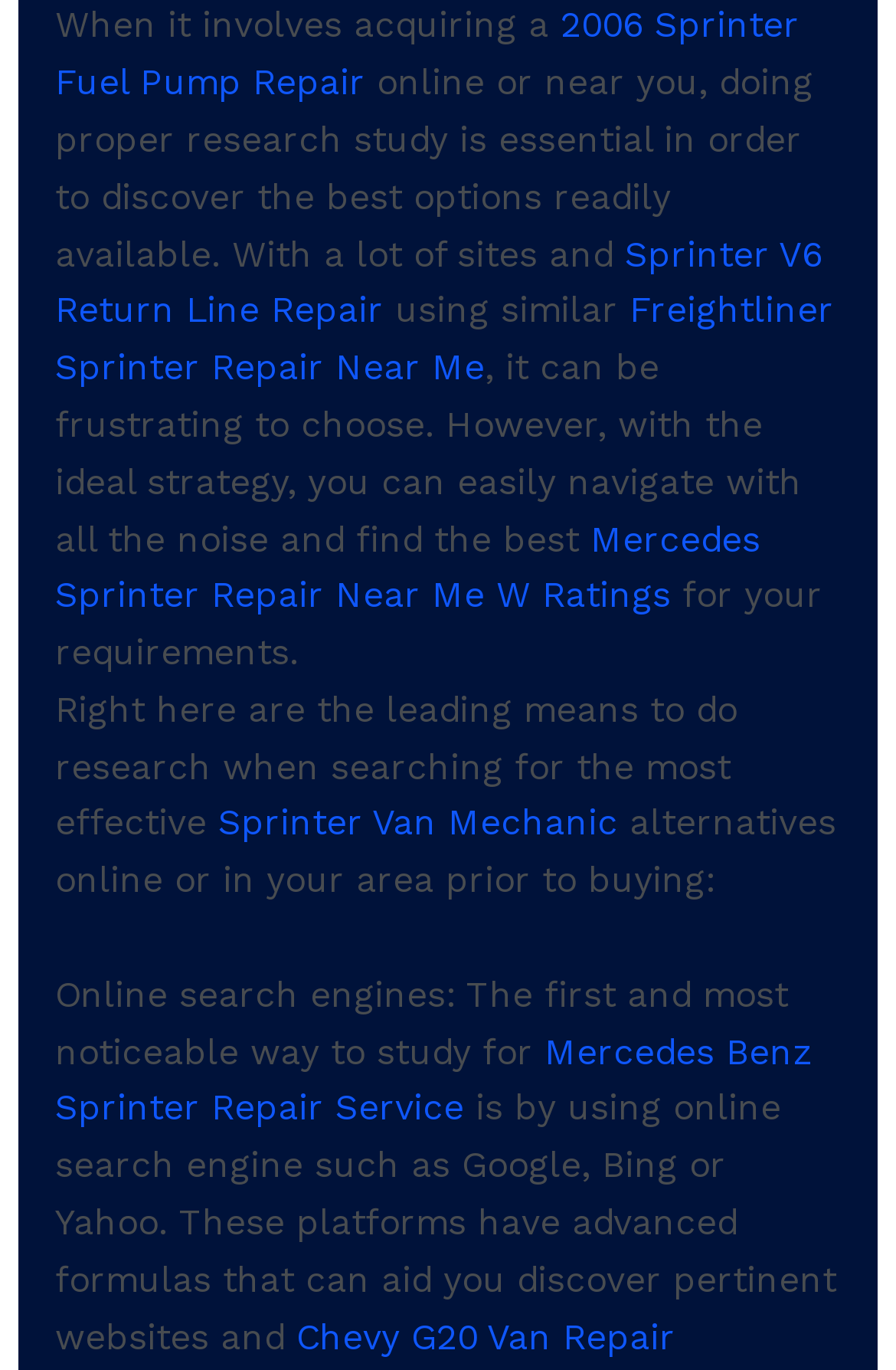What is the topic of the webpage?
Analyze the screenshot and provide a detailed answer to the question.

Based on the content of the webpage, it appears to be discussing various aspects of Sprinter repair, including online research and finding the best options available.